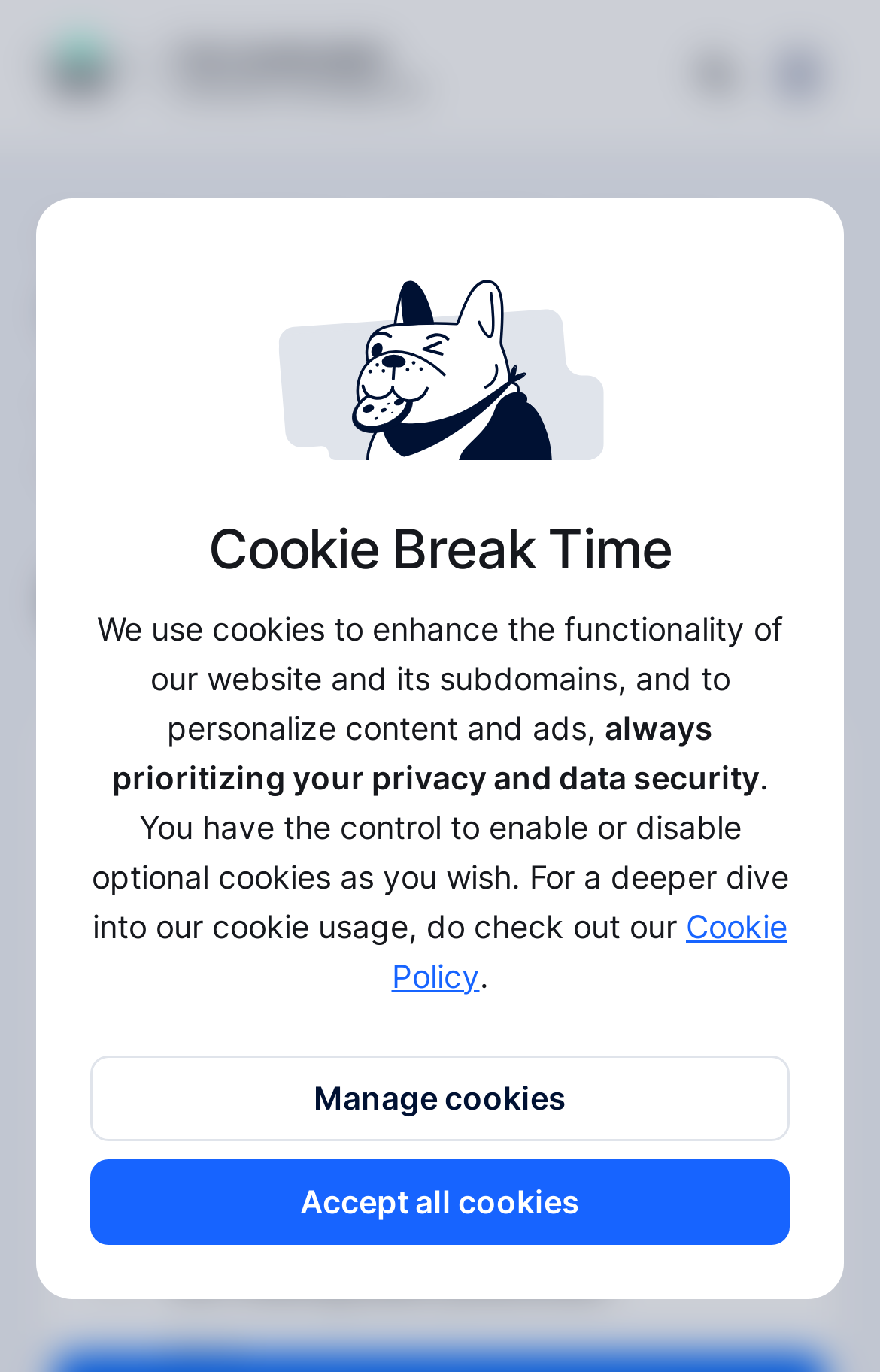Identify the bounding box coordinates for the UI element described by the following text: "What de-risking can mitigate". Provide the coordinates as four float numbers between 0 and 1, in the format [left, top, right, bottom].

[0.103, 0.786, 0.897, 0.823]